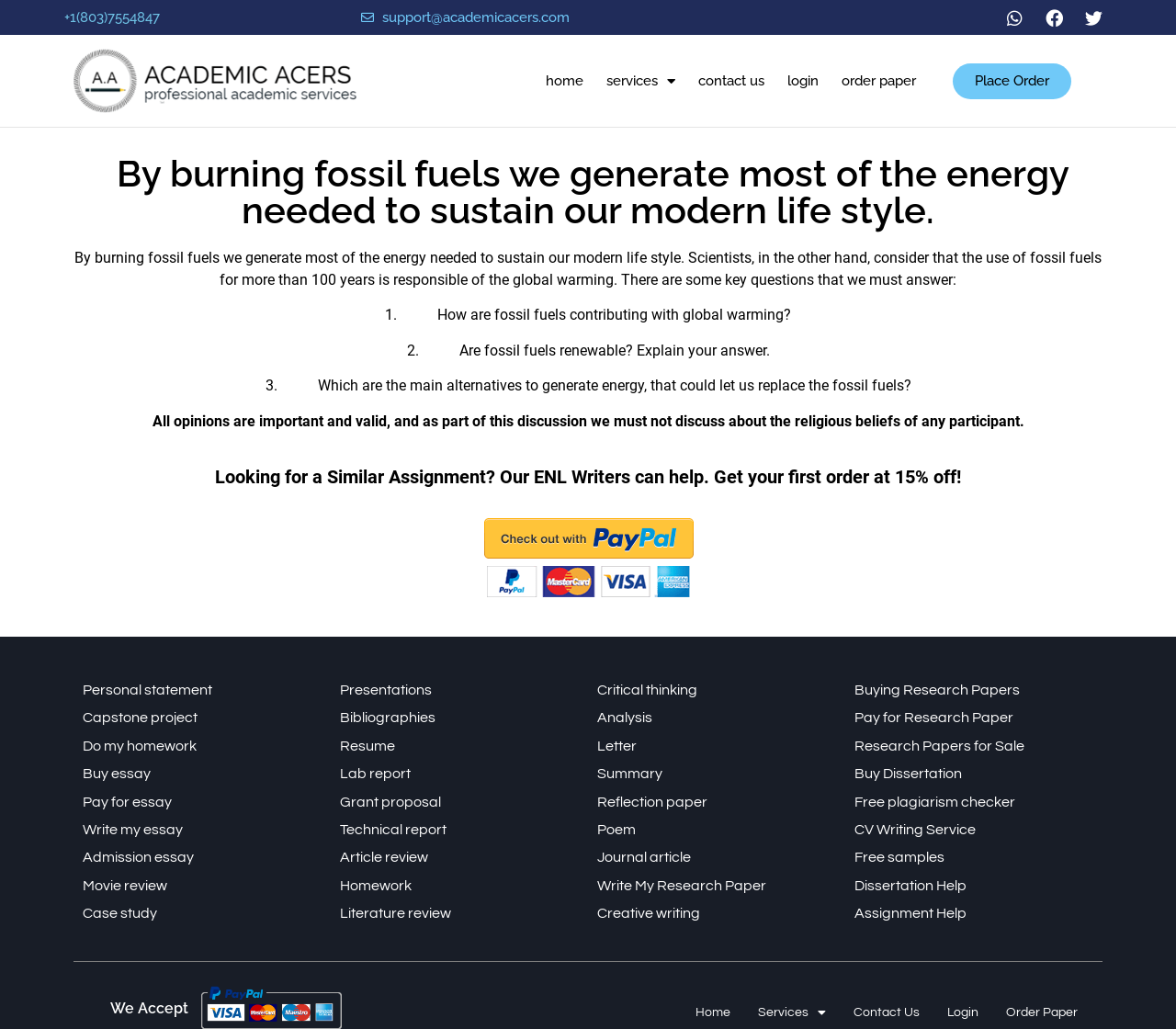Give a succinct answer to this question in a single word or phrase: 
What is the discount offered for the first order?

15% off